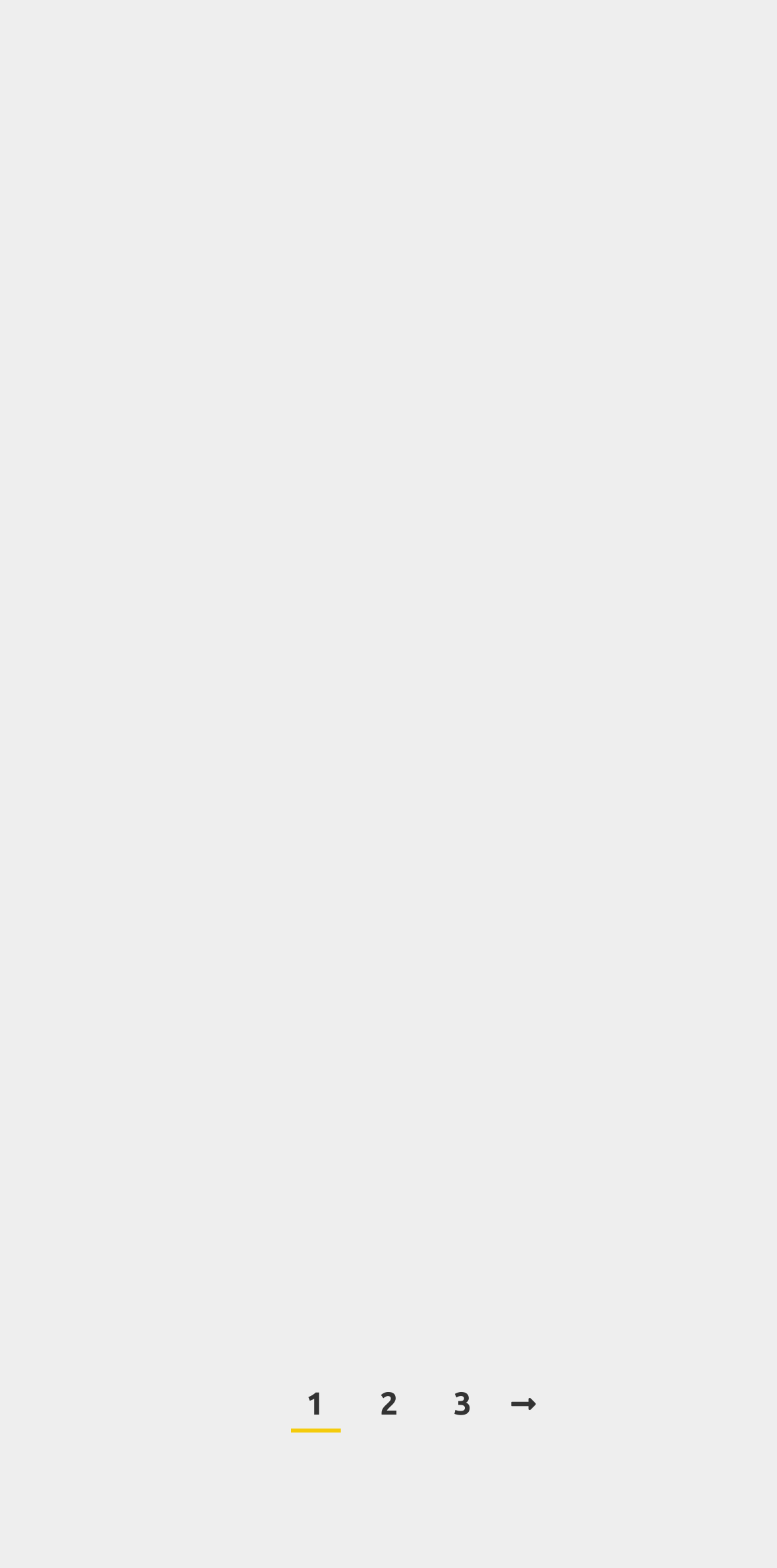Can you show the bounding box coordinates of the region to click on to complete the task described in the instruction: "Go to page 2"?

[0.468, 0.879, 0.532, 0.911]